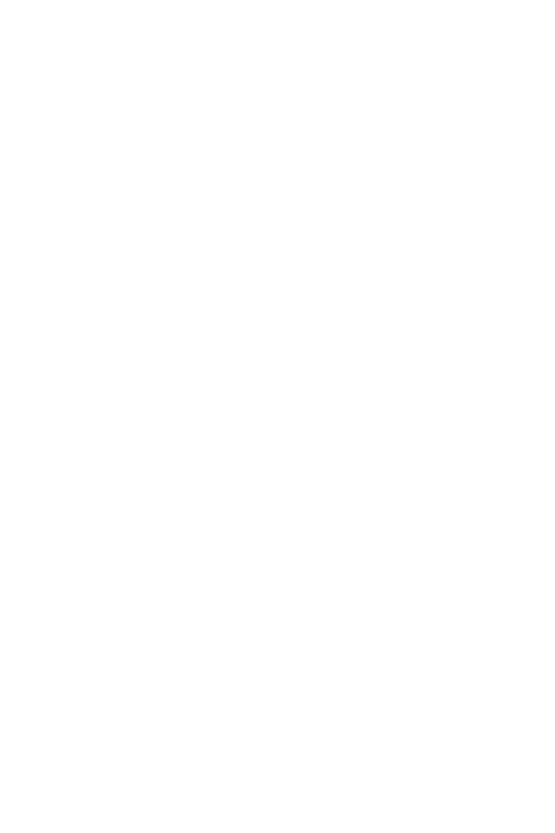Elaborate on the image with a comprehensive description.

The image showcases the ISCHIKO® Dress 305, crafted from 100% cotton, a key piece in contemporary fashion. Known for its elegant design, this strap dress features wide shoulder straps, a flattering V-neckline, and practical stitched seam pockets. The dress has an A-line silhouette that enhances femininity while allowing for ease of movement, making it an ideal choice for winter layering. Perfectly suited to be worn over lightweight knitwear or jersey tops, this dress combines classic tailoring with a modern aesthetic, creating versatile styling options for various occasions.